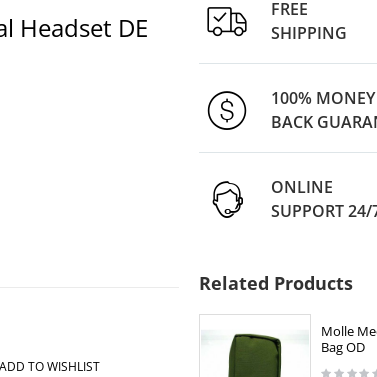What is the purpose of the amplifier in the headset?
Refer to the image and give a detailed answer to the query.

According to the caption, the headset features an amplifier, which is designed to amplify surrounding sounds, enhancing the user's ability to hear their environment.